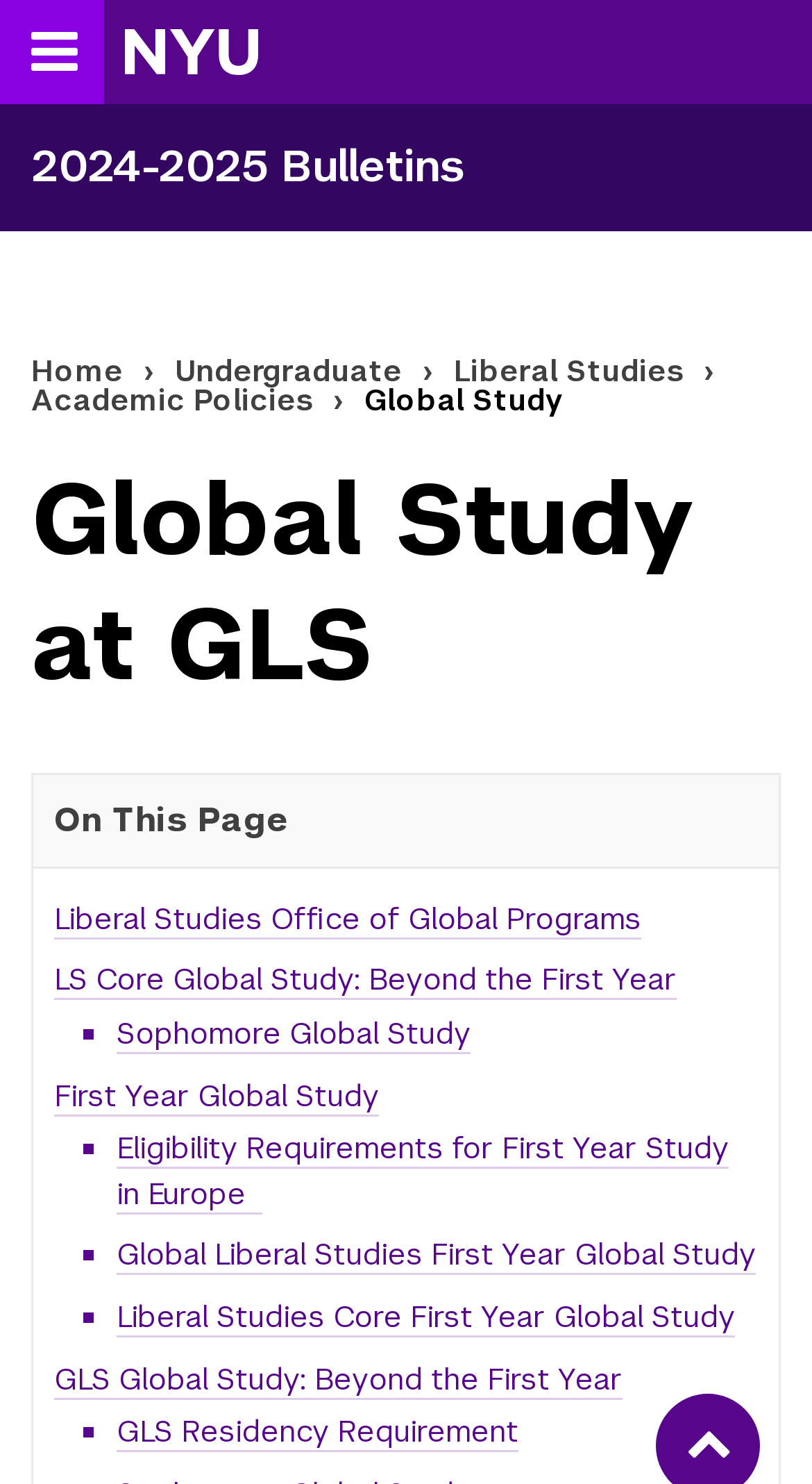How many links are there in the breadcrumbs navigation?
Please answer the question with as much detail and depth as you can.

I counted the number of links in the breadcrumbs navigation section, which are 'Home', 'Undergraduate', 'Liberal Studies', 'Academic Policies', and 'Global Study'.